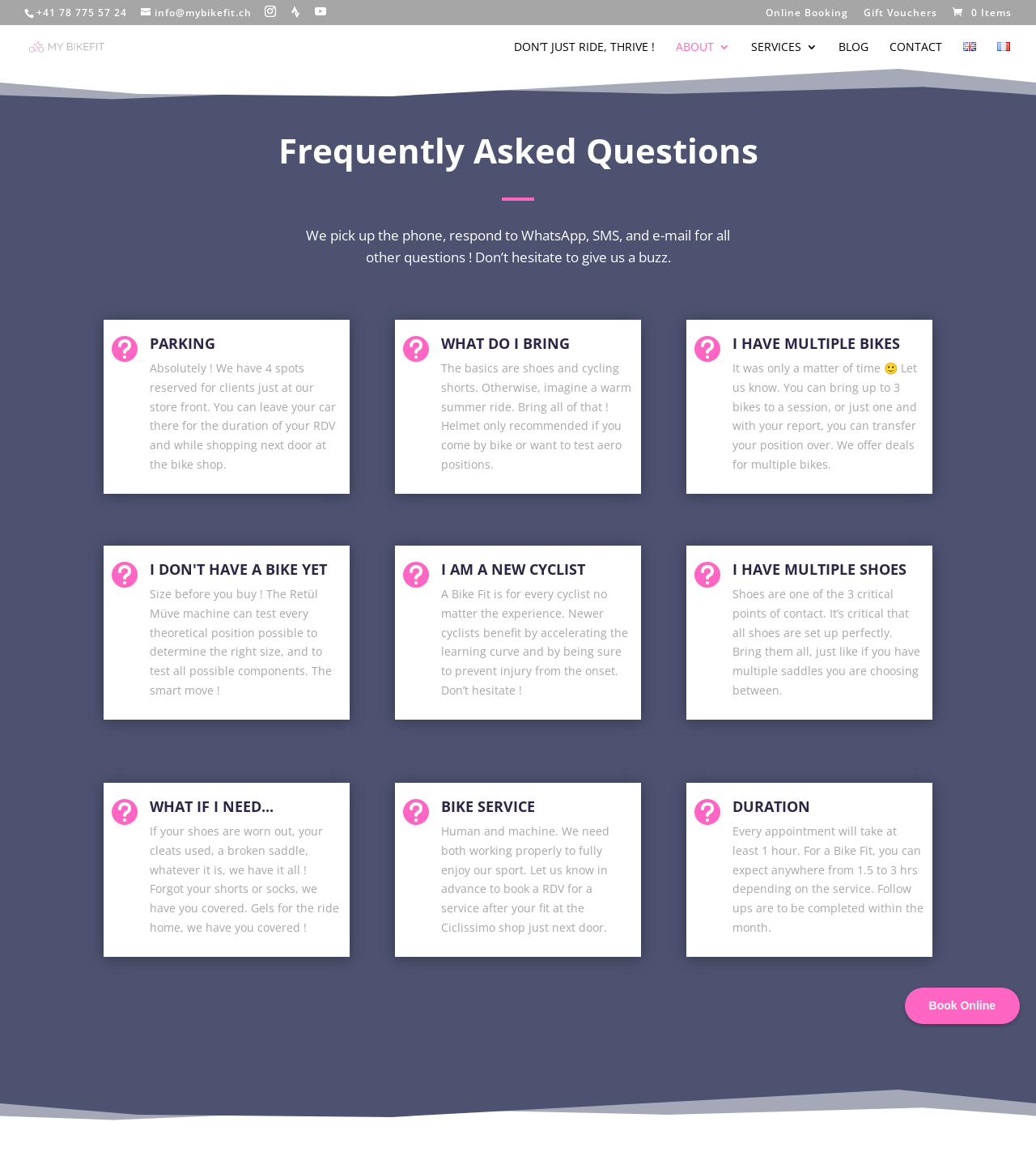Answer the question in one word or a short phrase:
What is the topic of the first FAQ question?

PARKING